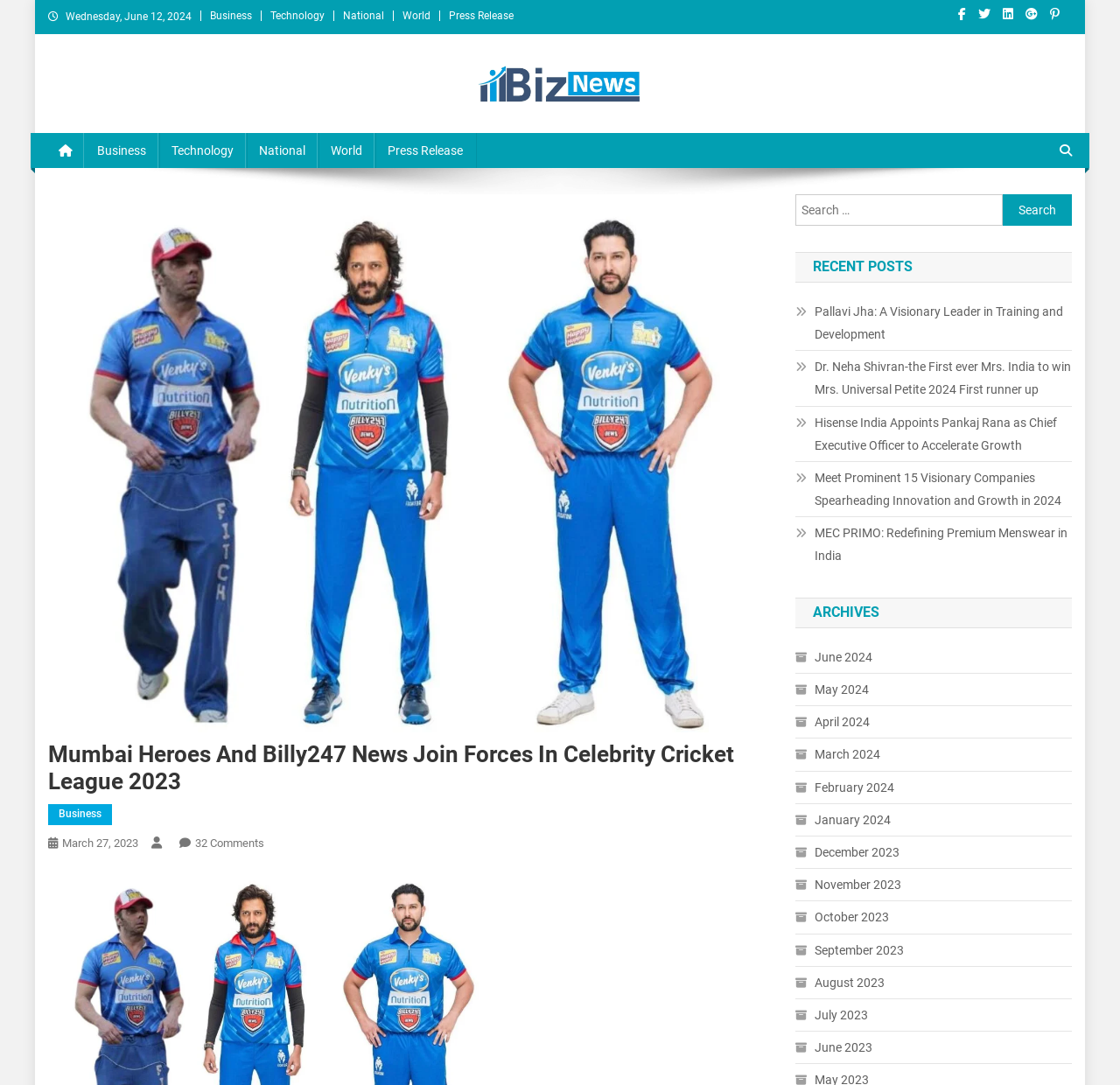Identify the primary heading of the webpage and provide its text.

Mumbai Heroes And Billy247 News Join Forces In Celebrity Cricket League 2023